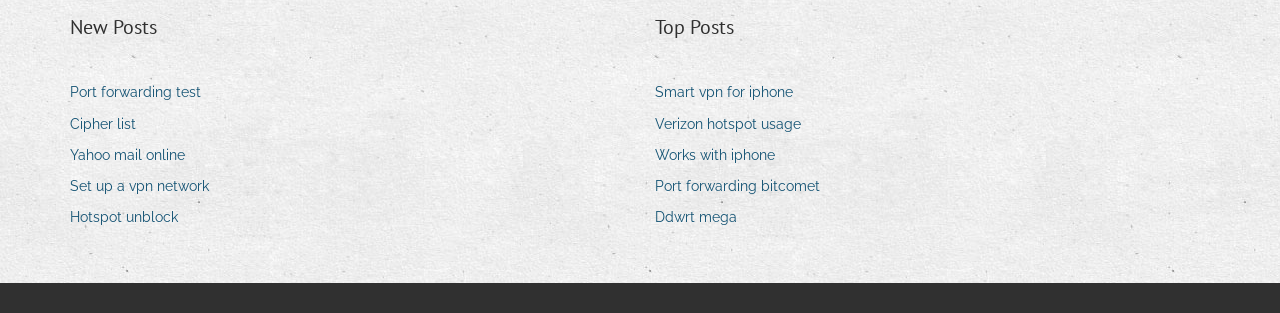What is the last post under 'New Posts'?
Give a one-word or short phrase answer based on the image.

Hotspot unblock